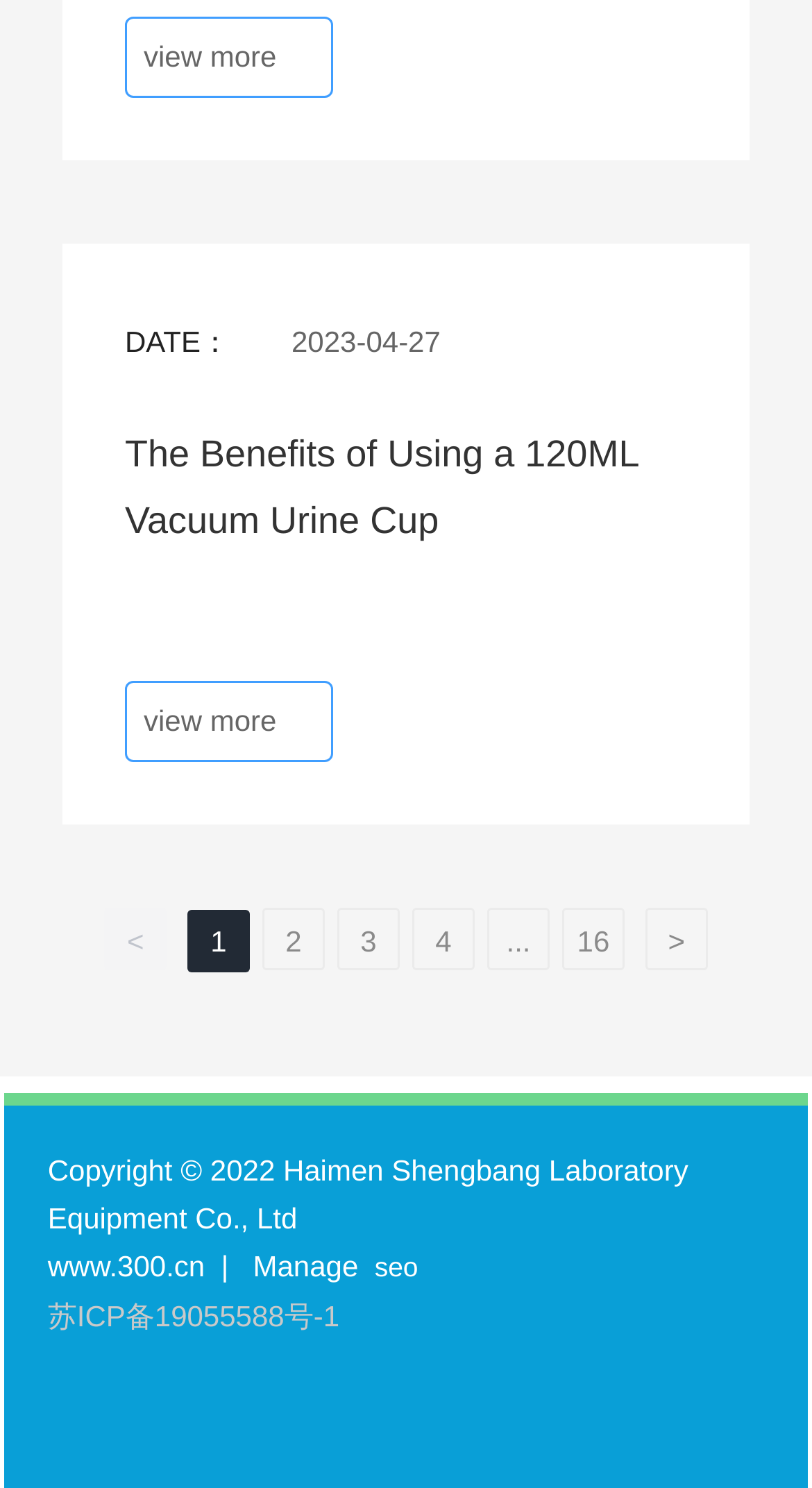Analyze the image and answer the question with as much detail as possible: 
What is the company name mentioned in the copyright section?

The company name is obtained from the StaticText element 'Copyright © 2022 Haimen Shengbang Laboratory Equipment Co., Ltd'.